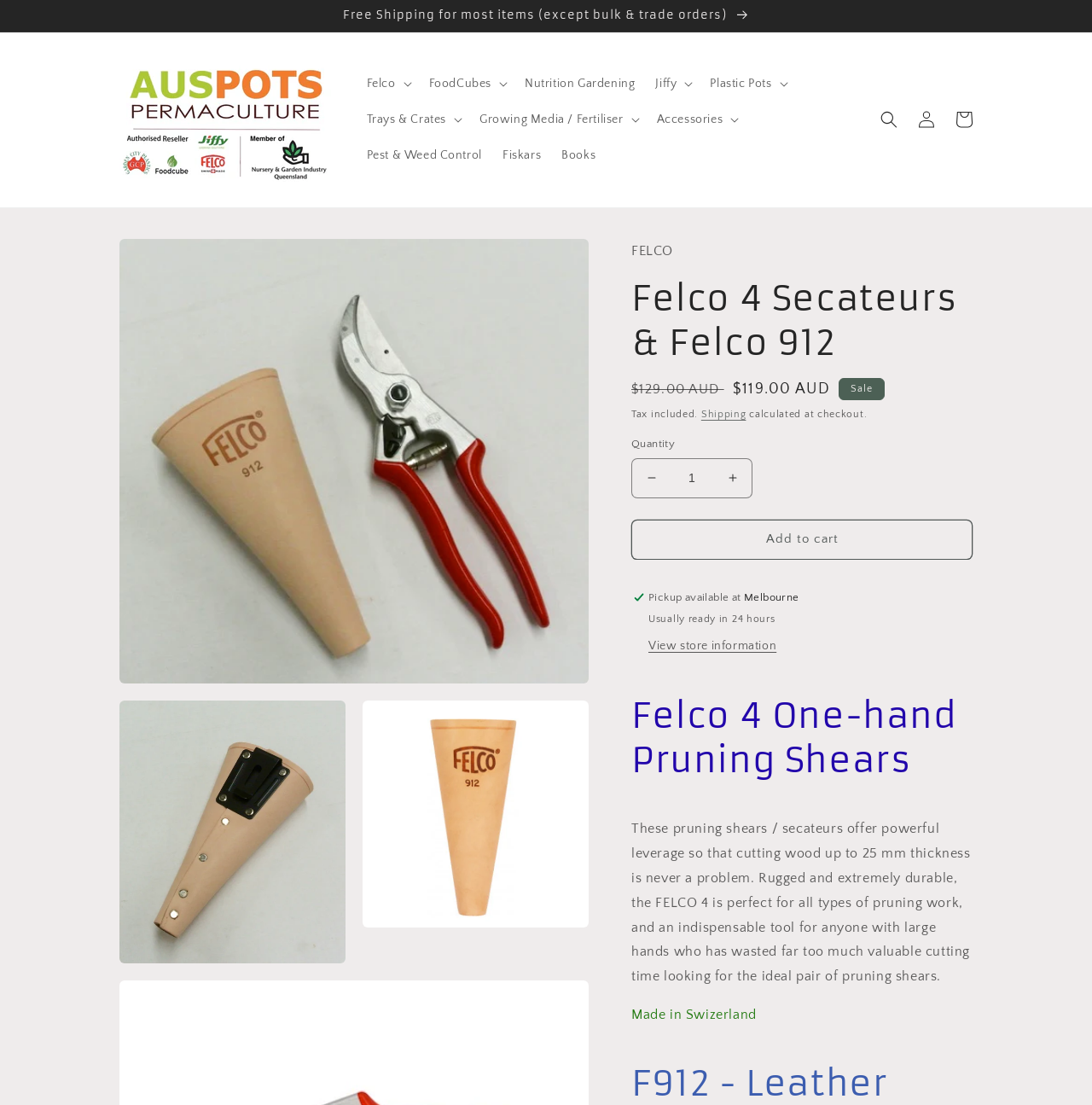What is the regular price of the product?
Based on the screenshot, give a detailed explanation to answer the question.

I found the answer by looking at the static text element on the webpage, which says 'Regular price' followed by '$129.00 AUD'. This is likely the regular price of the product before any discounts.